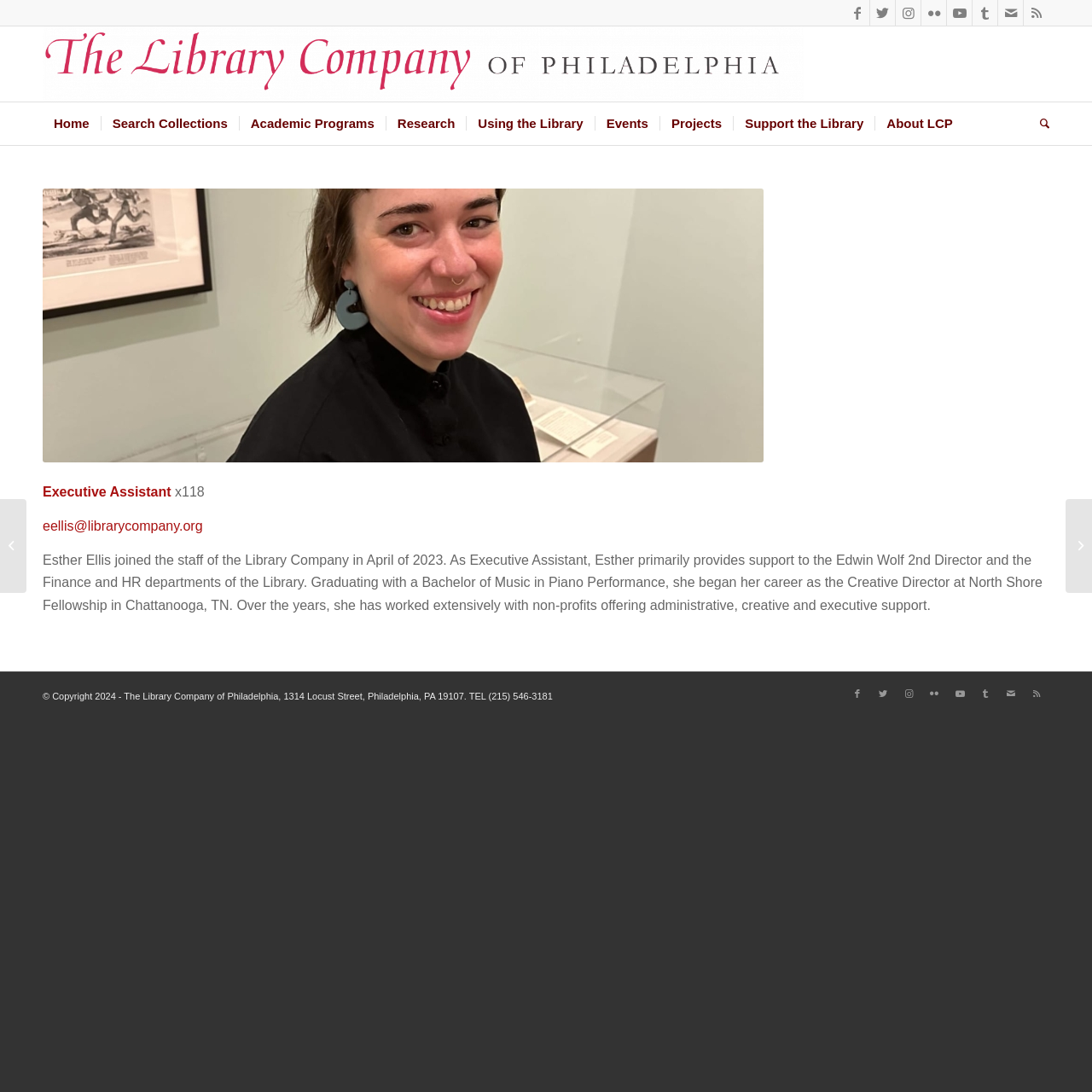How many social media links are at the bottom of the webpage?
Please describe in detail the information shown in the image to answer the question.

I found the answer by looking at the contentinfo section of the webpage, where it lists 8 social media links, including Facebook, Twitter, Instagram, and more.